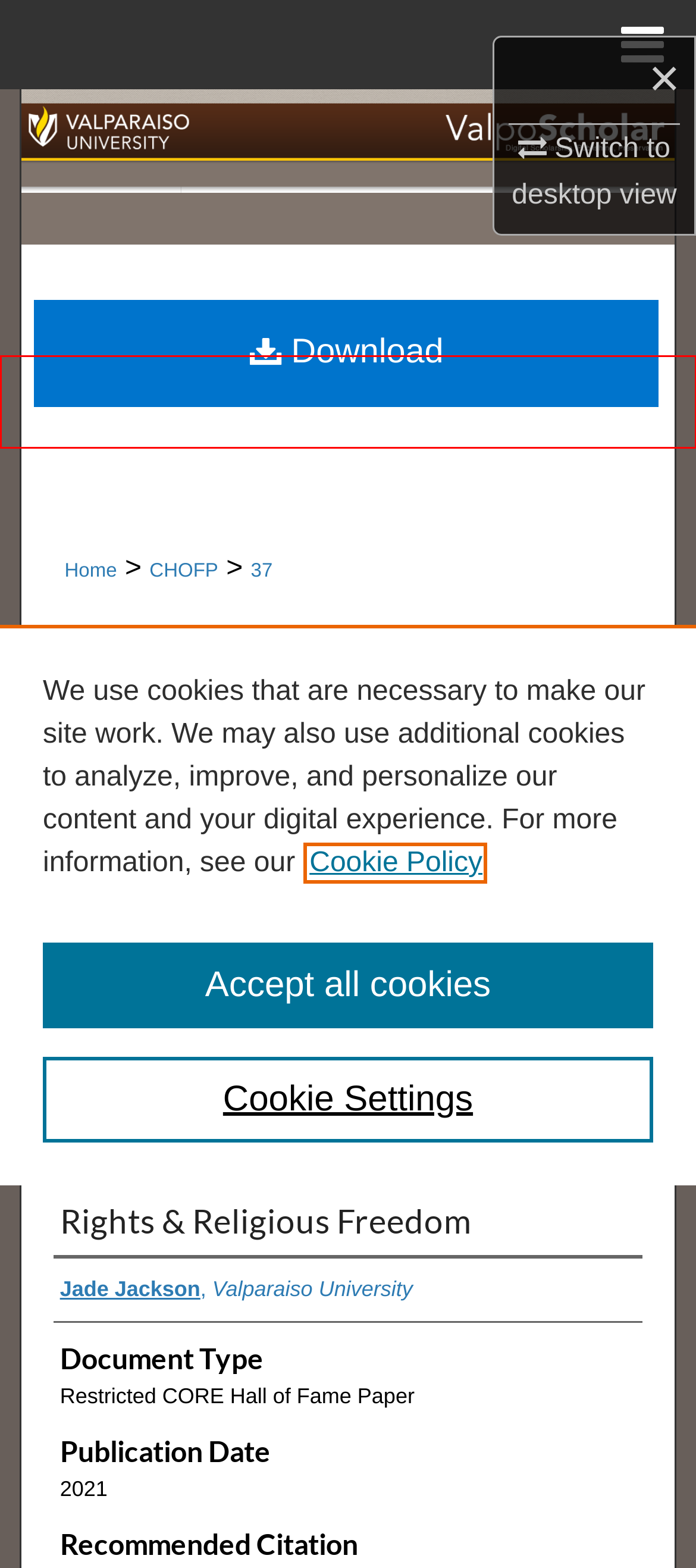Assess the screenshot of a webpage with a red bounding box and determine which webpage description most accurately matches the new page after clicking the element within the red box. Here are the options:
A. Cookie Notice | Elsevier Legal
B. Search
C. Shibboleth Authentication Request
D. Browse by Research Unit, Center, or Department | ValpoScholar | Valparaiso University Research
E. About Institutional Repositories | ValpoScholar | Valparaiso University Research
F. Valparaiso University - Log in
G. ValpoScholar | Valparaiso University Research
H. CORE Hall of Fame Papers | Valparaiso University

E